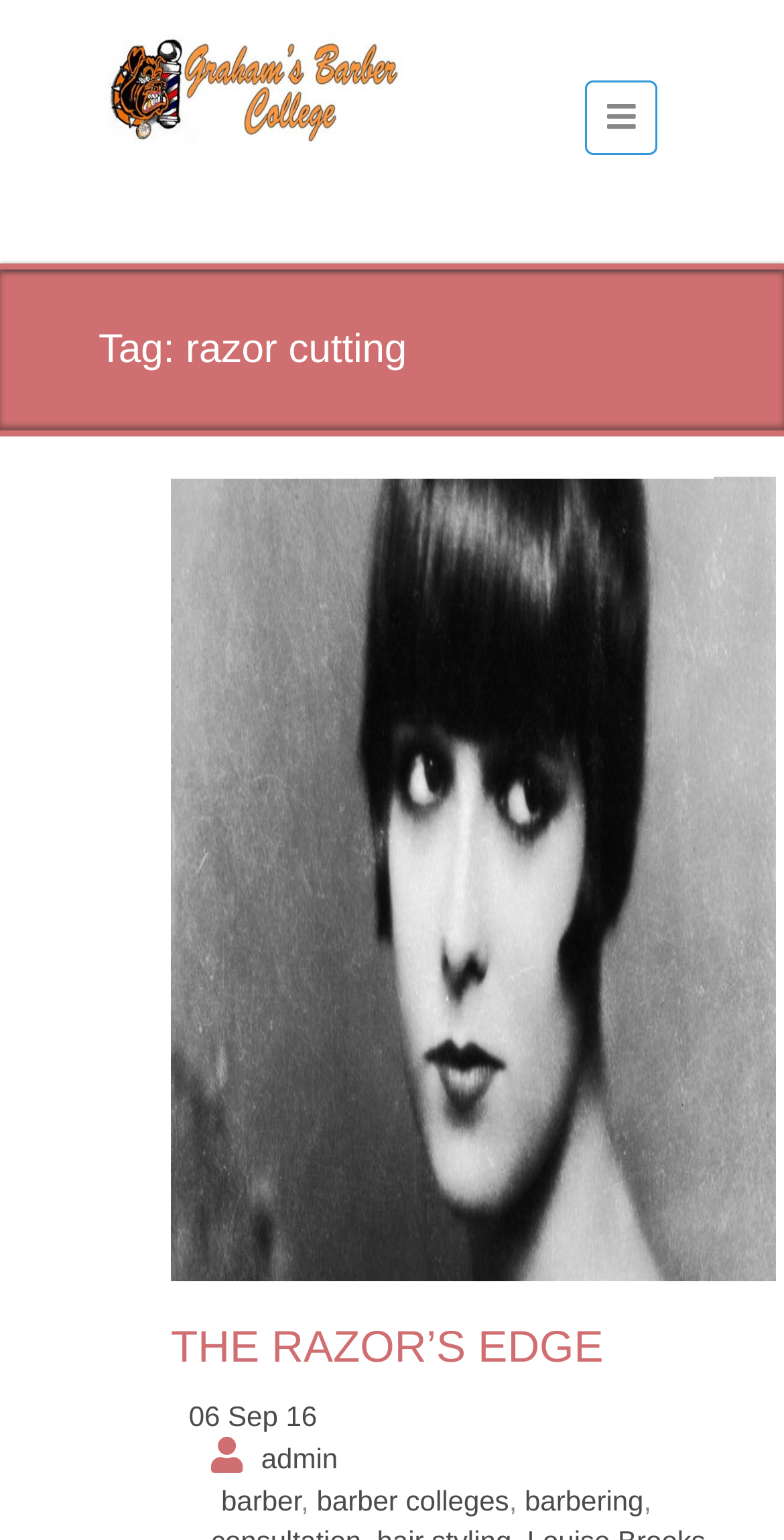What is the main title displayed on this webpage?

Tag: razor cutting